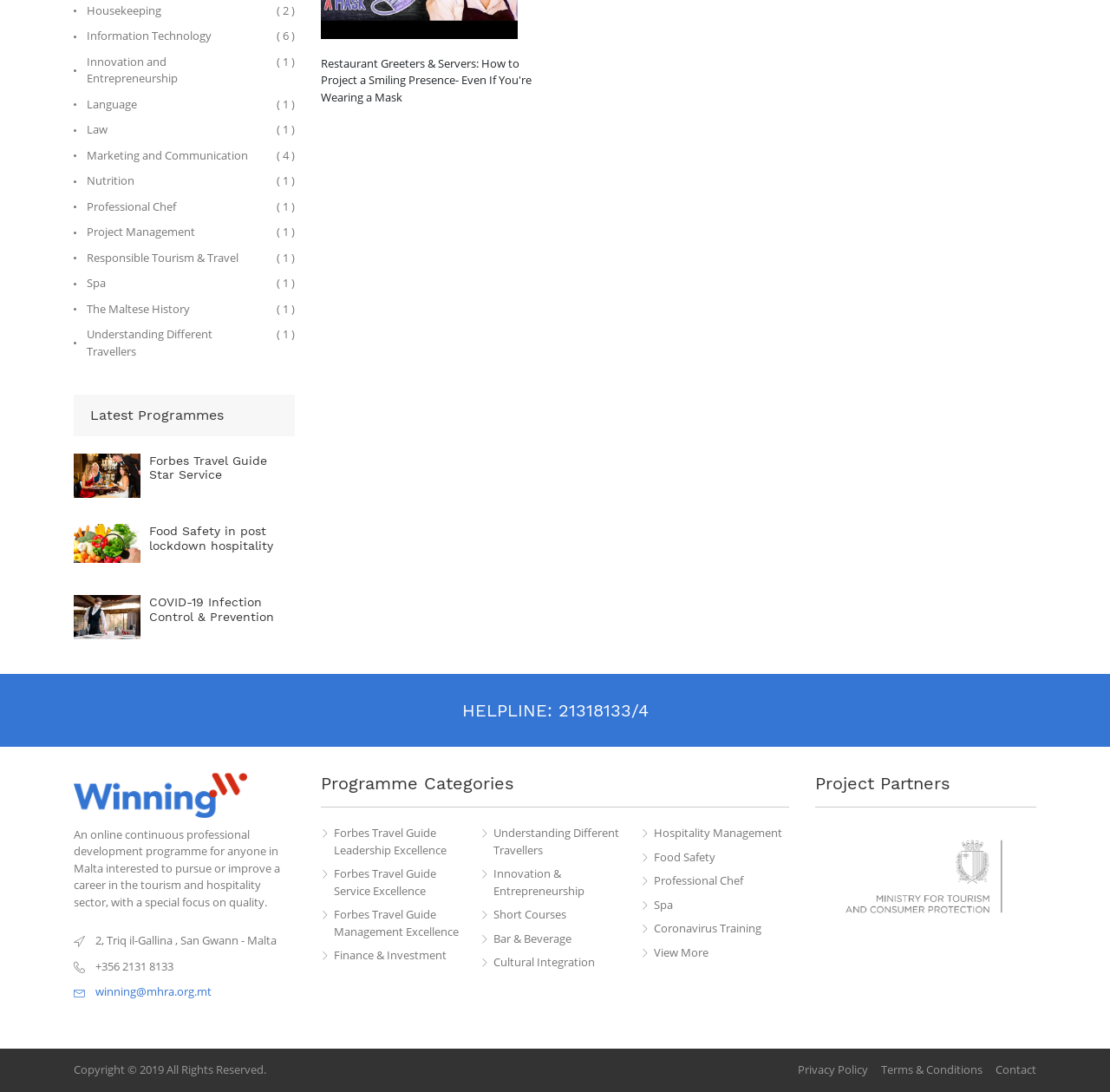How many project partners are listed?
Refer to the image and respond with a one-word or short-phrase answer.

4